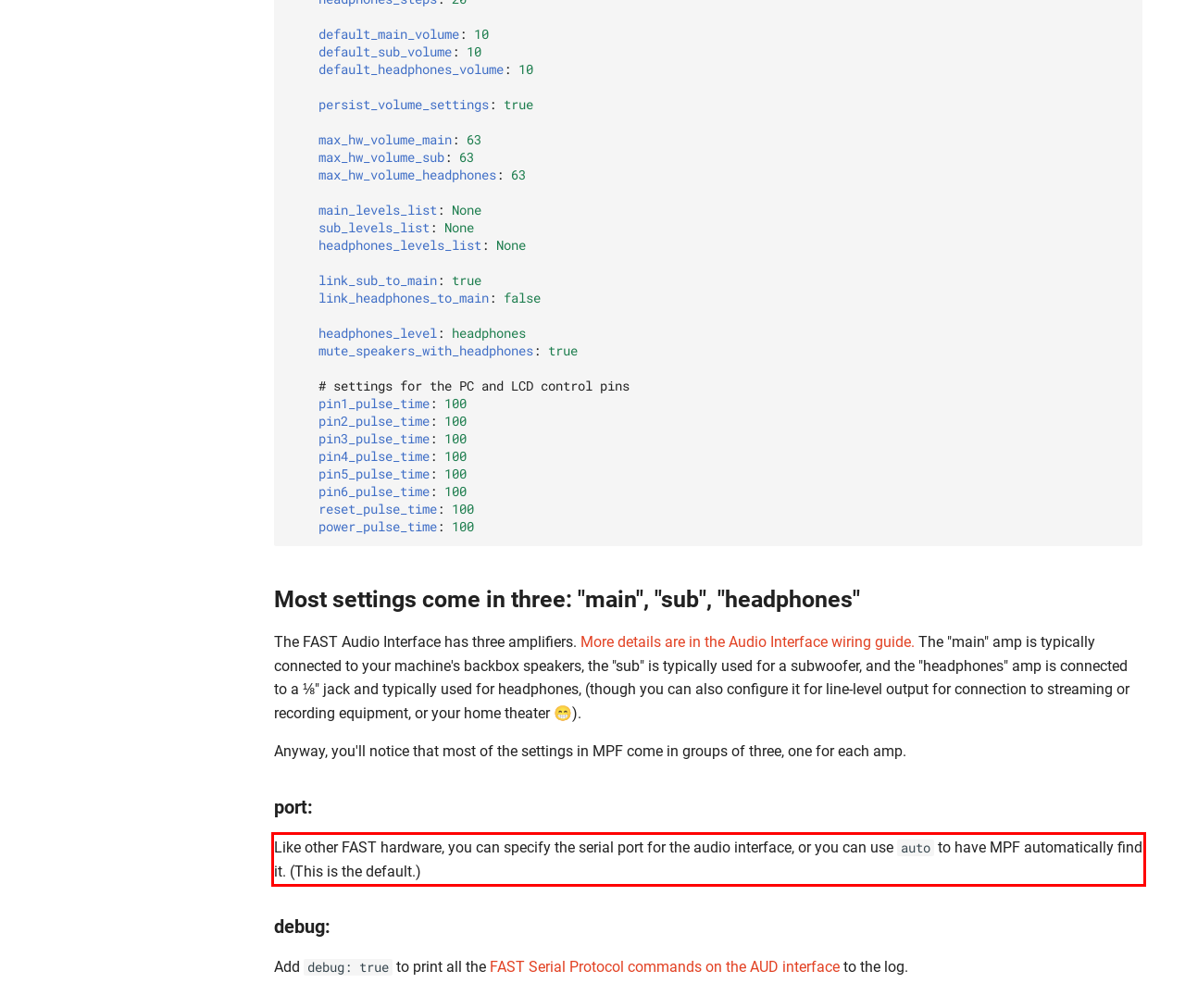Analyze the screenshot of a webpage where a red rectangle is bounding a UI element. Extract and generate the text content within this red bounding box.

Like other FAST hardware, you can specify the serial port for the audio interface, or you can use auto to have MPF automatically find it. (This is the default.)